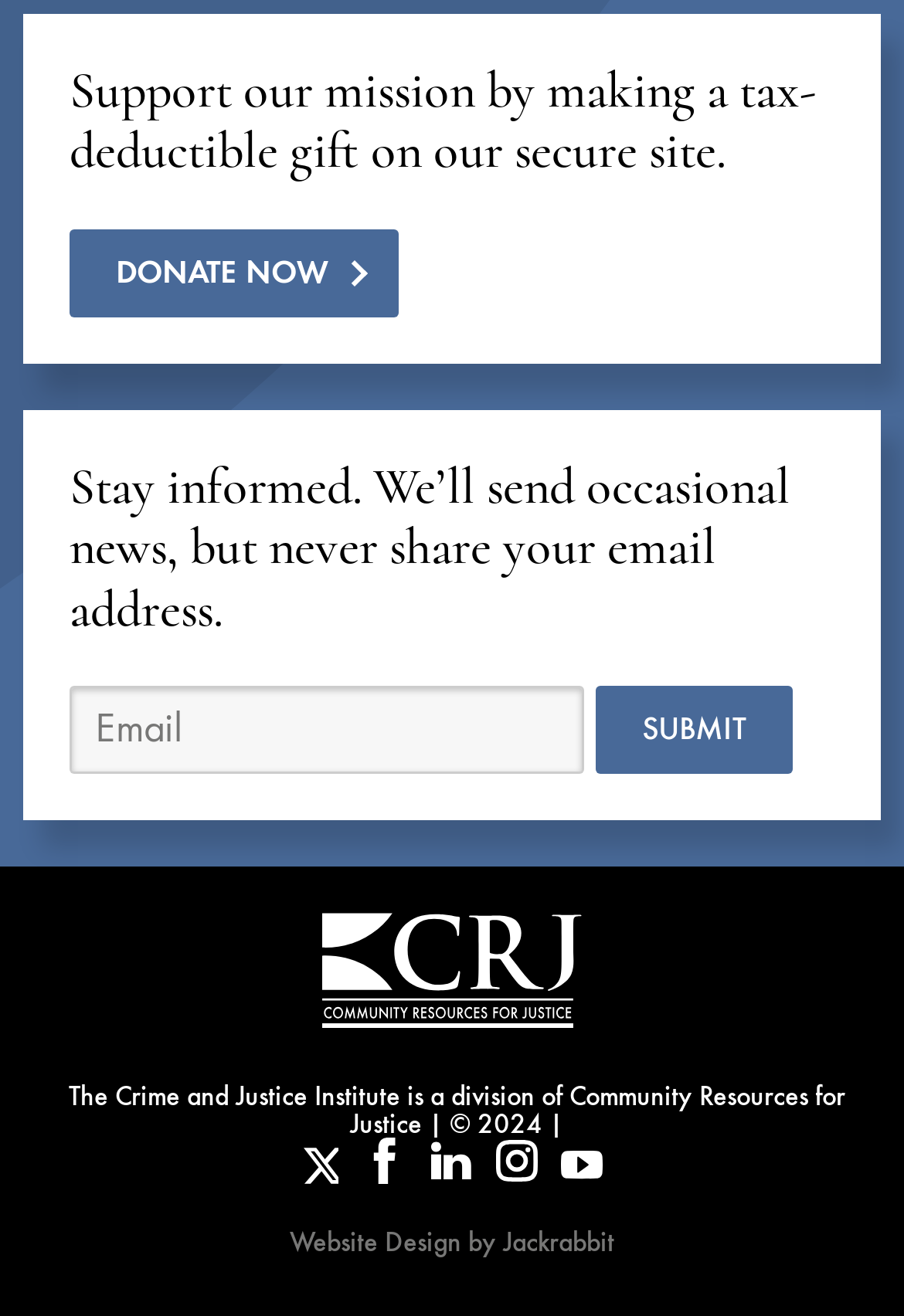Use a single word or phrase to answer the following:
What is the function of the 'SUBMIT' button?

To submit email address